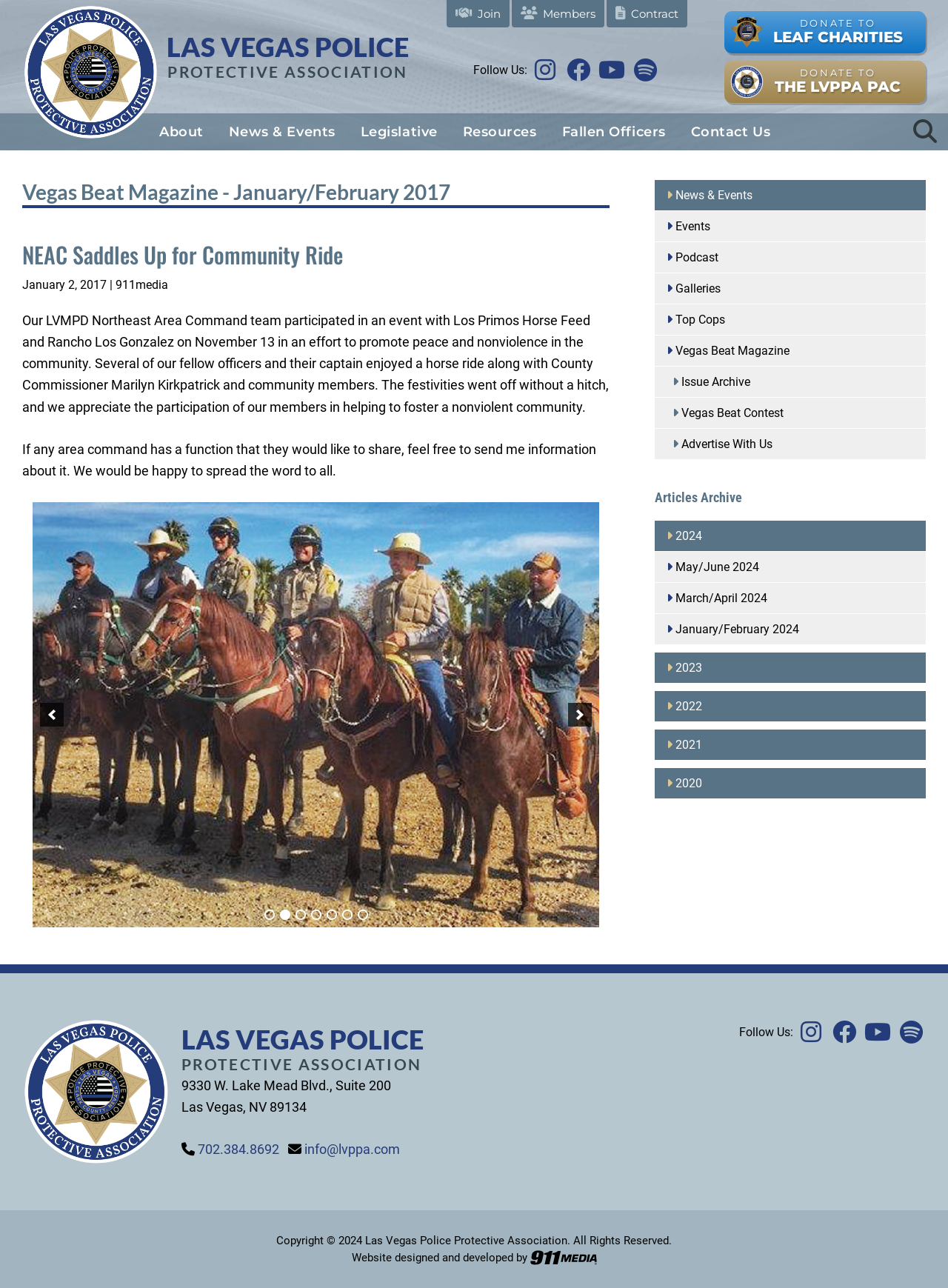Find the bounding box coordinates of the element to click in order to complete this instruction: "Read the 'Vegas Beat Magazine - January/February 2017' article". The bounding box coordinates must be four float numbers between 0 and 1, denoted as [left, top, right, bottom].

[0.023, 0.14, 0.643, 0.161]